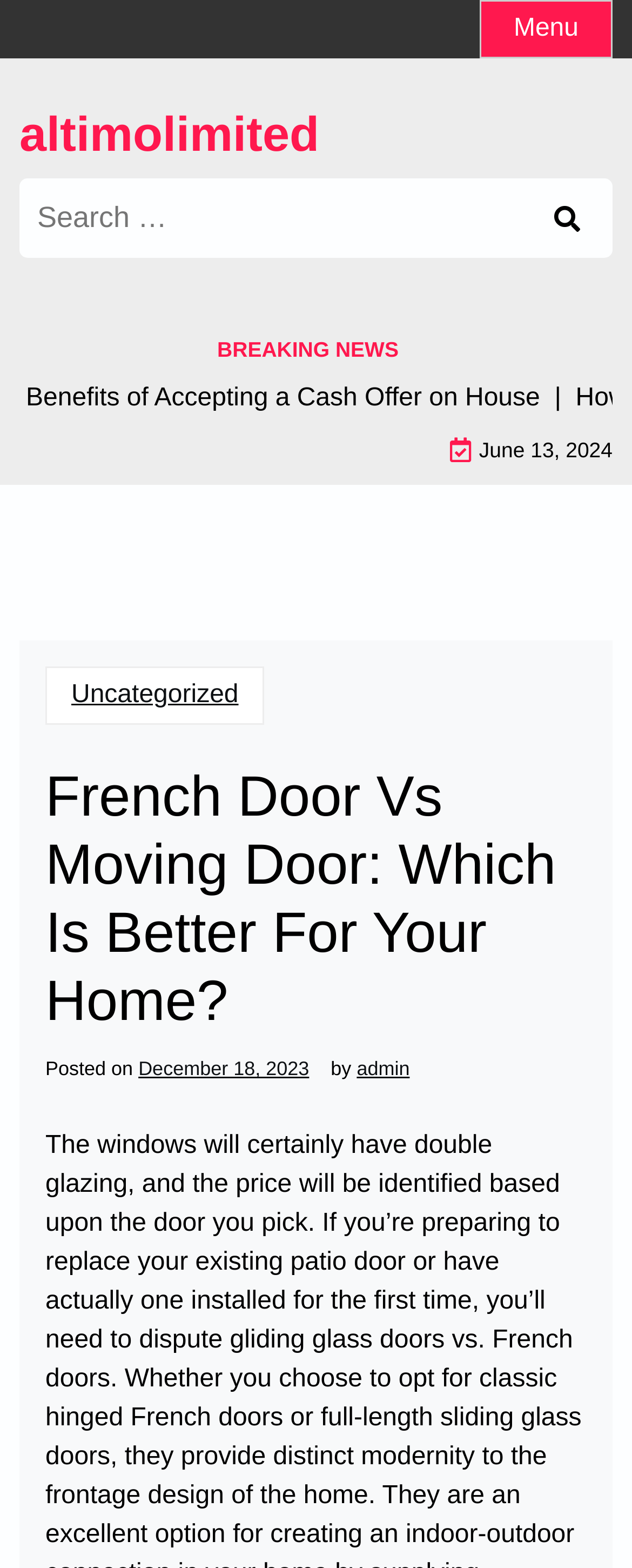What is the name of the website? Examine the screenshot and reply using just one word or a brief phrase.

altimolimited